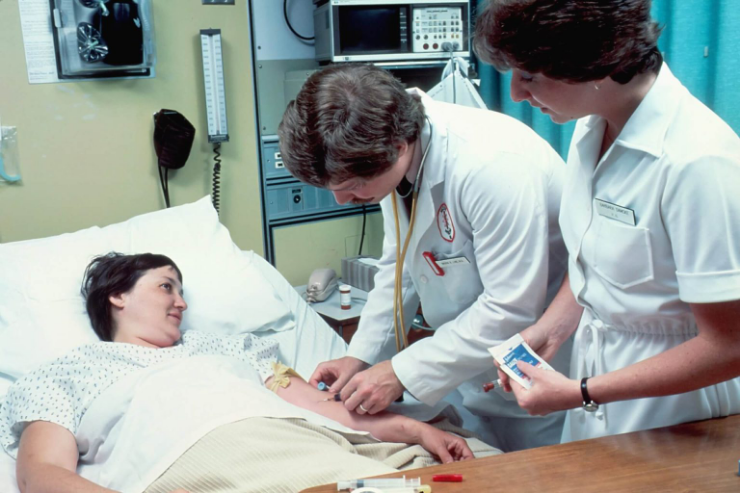What is the male phlebotomist wearing around his neck?
Analyze the image and provide a thorough answer to the question.

According to the caption, the male phlebotomist is 'dressed in a white coat with a stethoscope around his neck', which suggests that he is wearing a stethoscope as part of his medical attire.